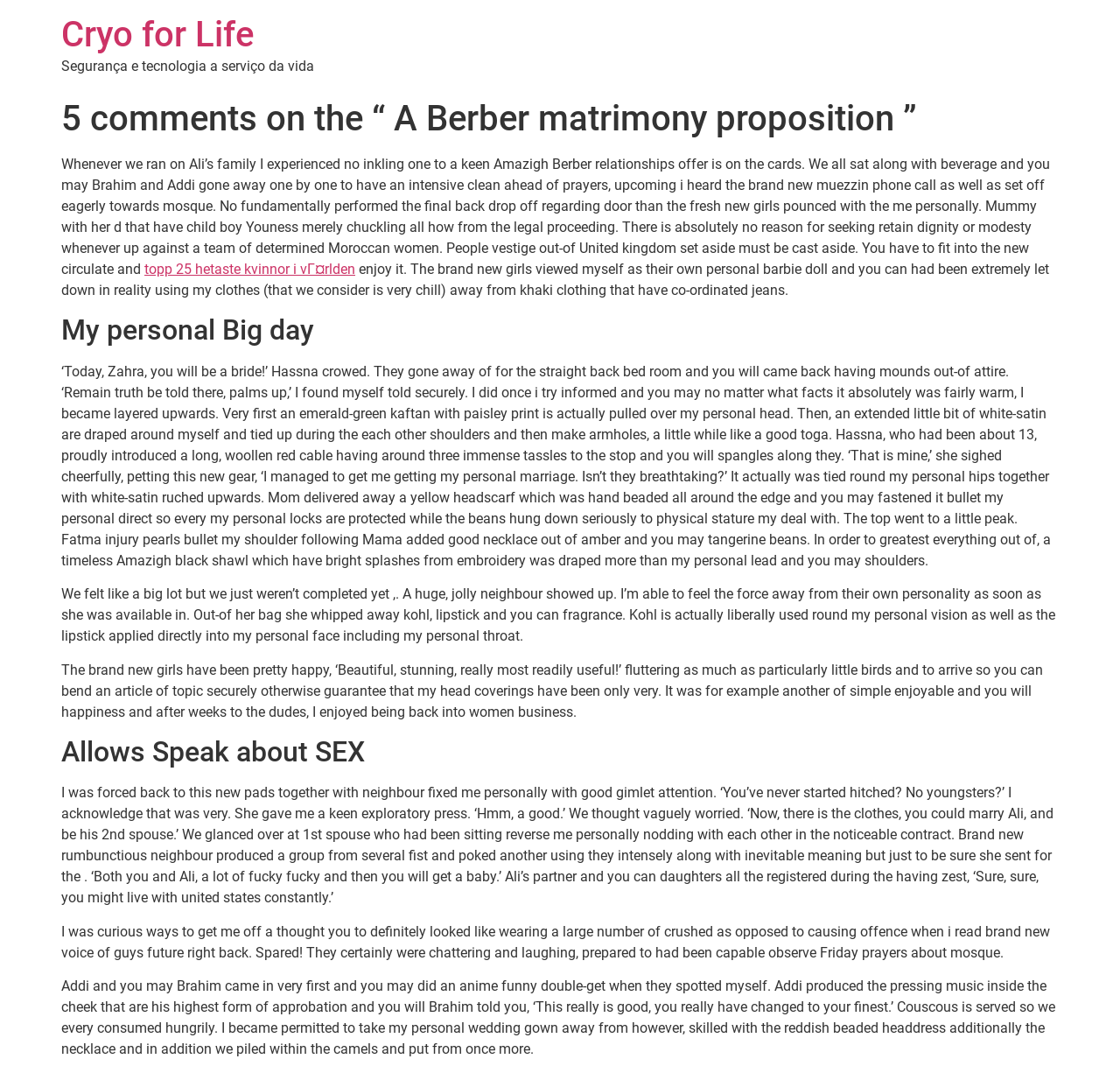Use the information in the screenshot to answer the question comprehensively: What is the name of the website?

I determined the answer by looking at the heading element 'Cryo for Life' which is located at the top of the webpage, indicating that it is the name of the website.